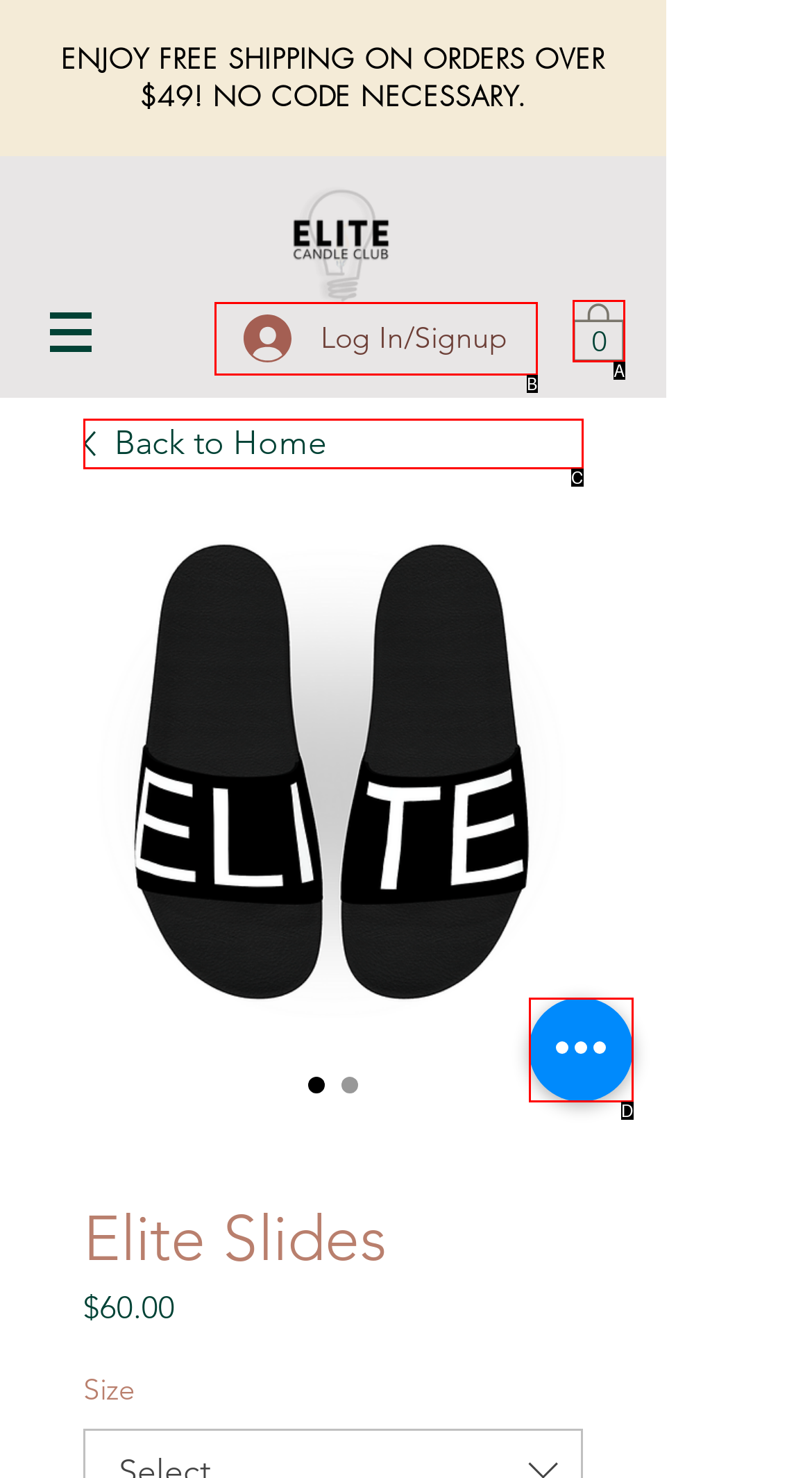Determine the HTML element that best matches this description: Back to Home from the given choices. Respond with the corresponding letter.

C